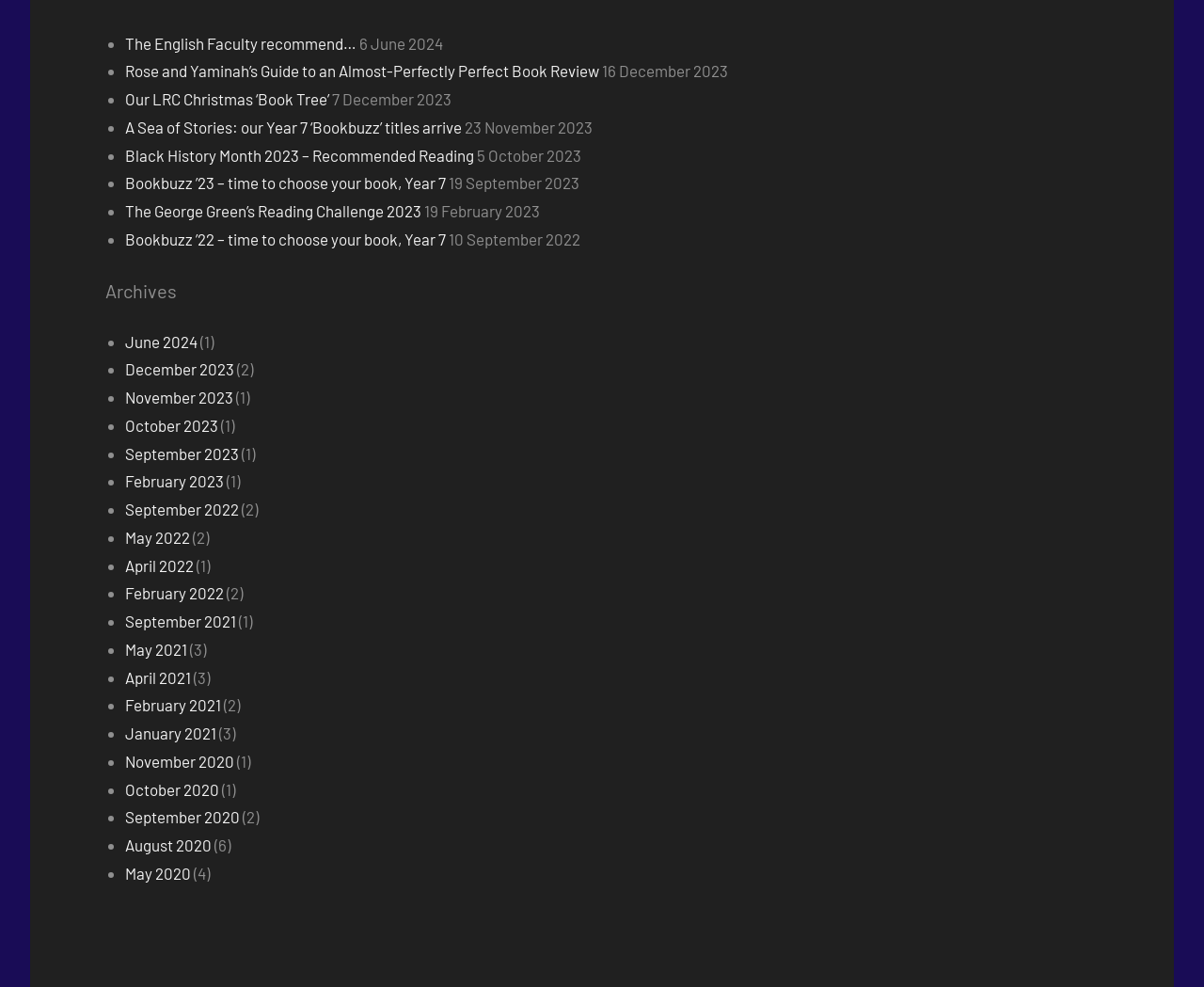Could you locate the bounding box coordinates for the section that should be clicked to accomplish this task: "View 'Archives'".

[0.088, 0.281, 0.912, 0.308]